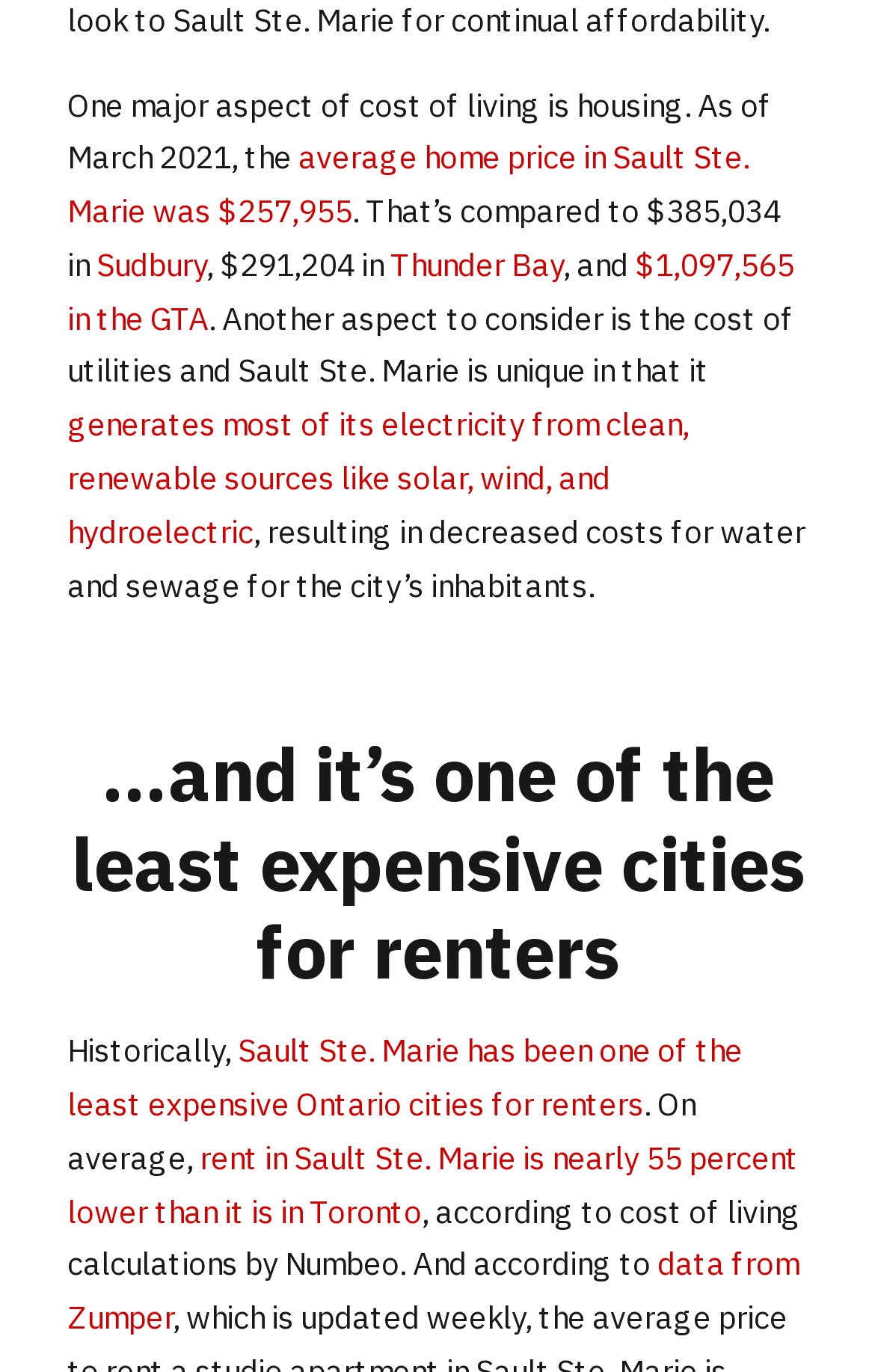Please provide a brief answer to the following inquiry using a single word or phrase:
What is the average home price in Sault Ste. Marie?

$257,955